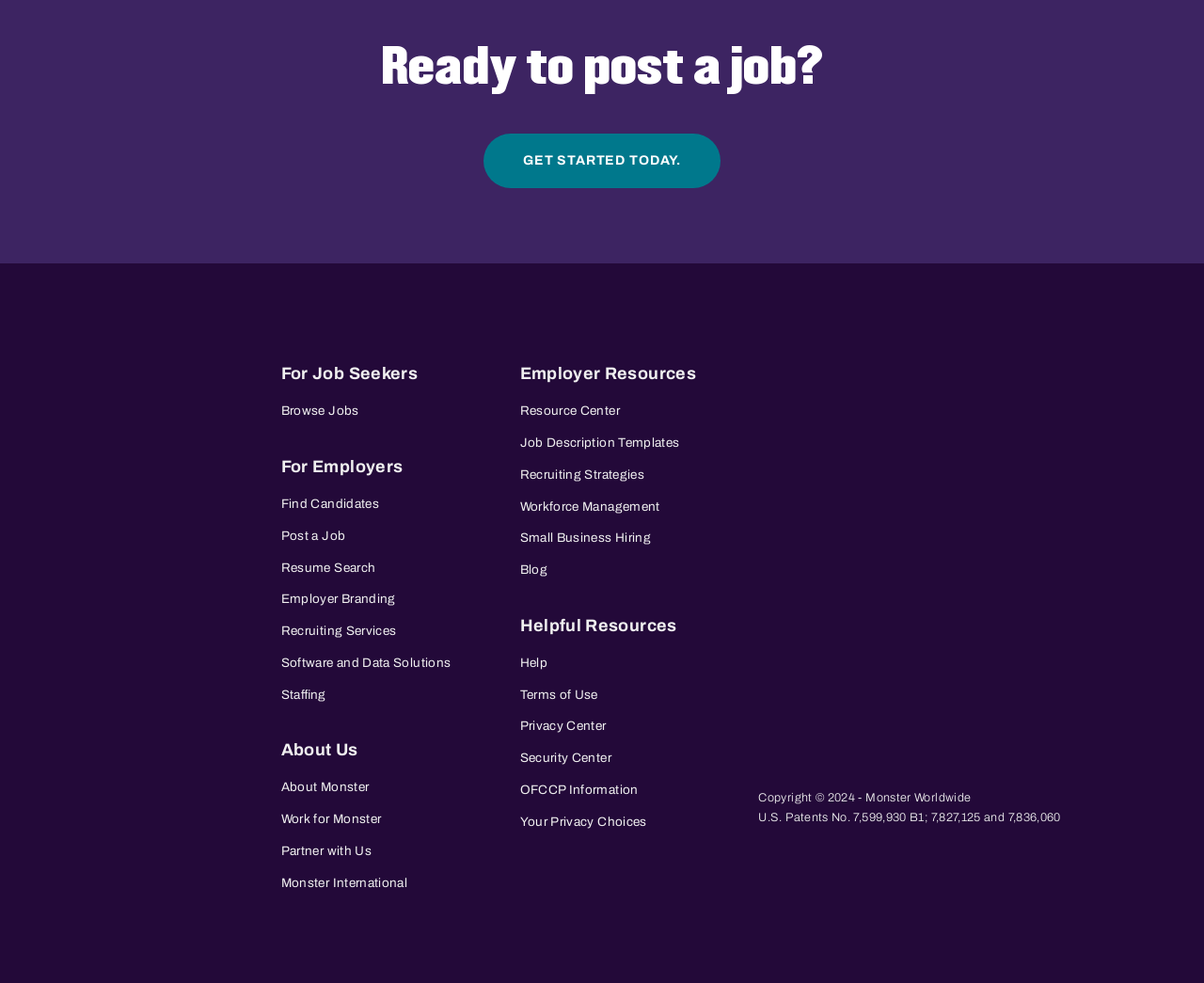Answer the question in one word or a short phrase:
What social media platforms does Monster Hiring have a presence on?

Facebook, Twitter, Instagram, YouTube, Pinterest